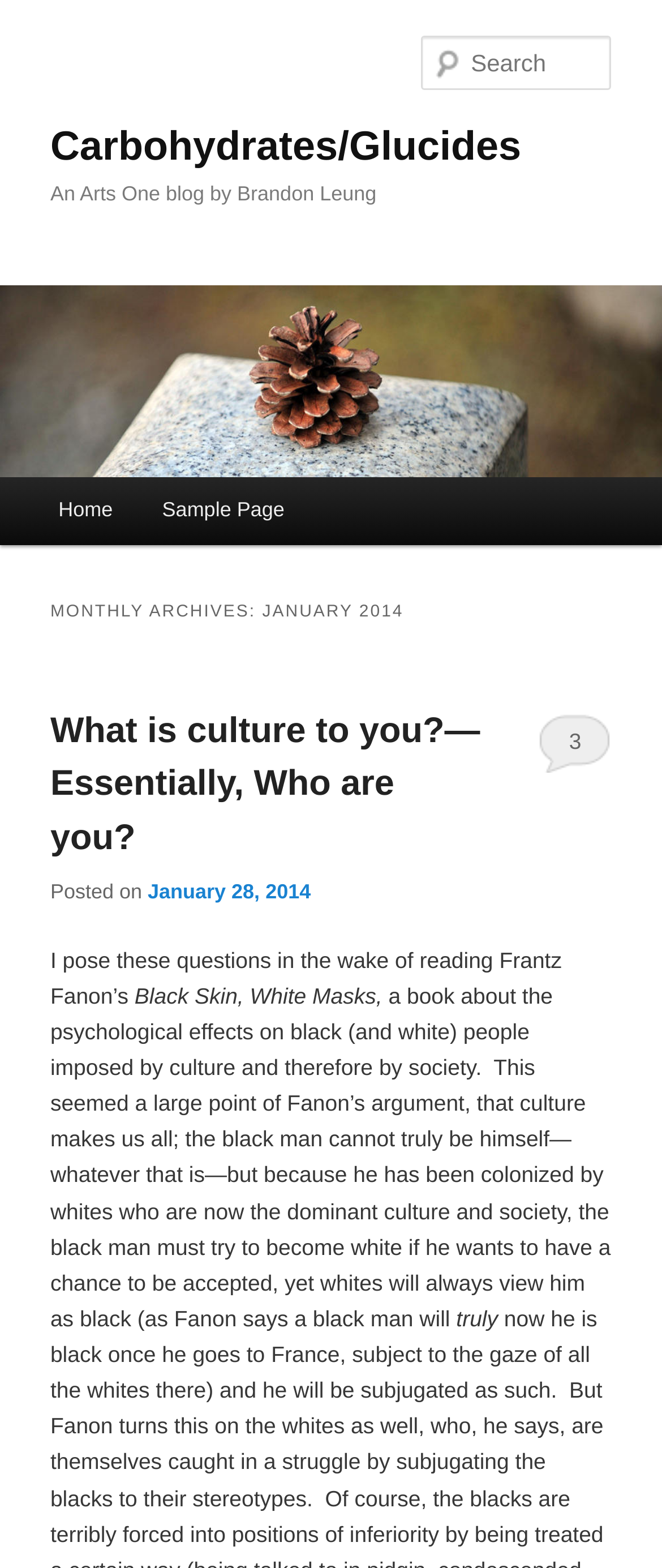Given the description "alt="Pull out Shelves"", provide the bounding box coordinates of the corresponding UI element.

None